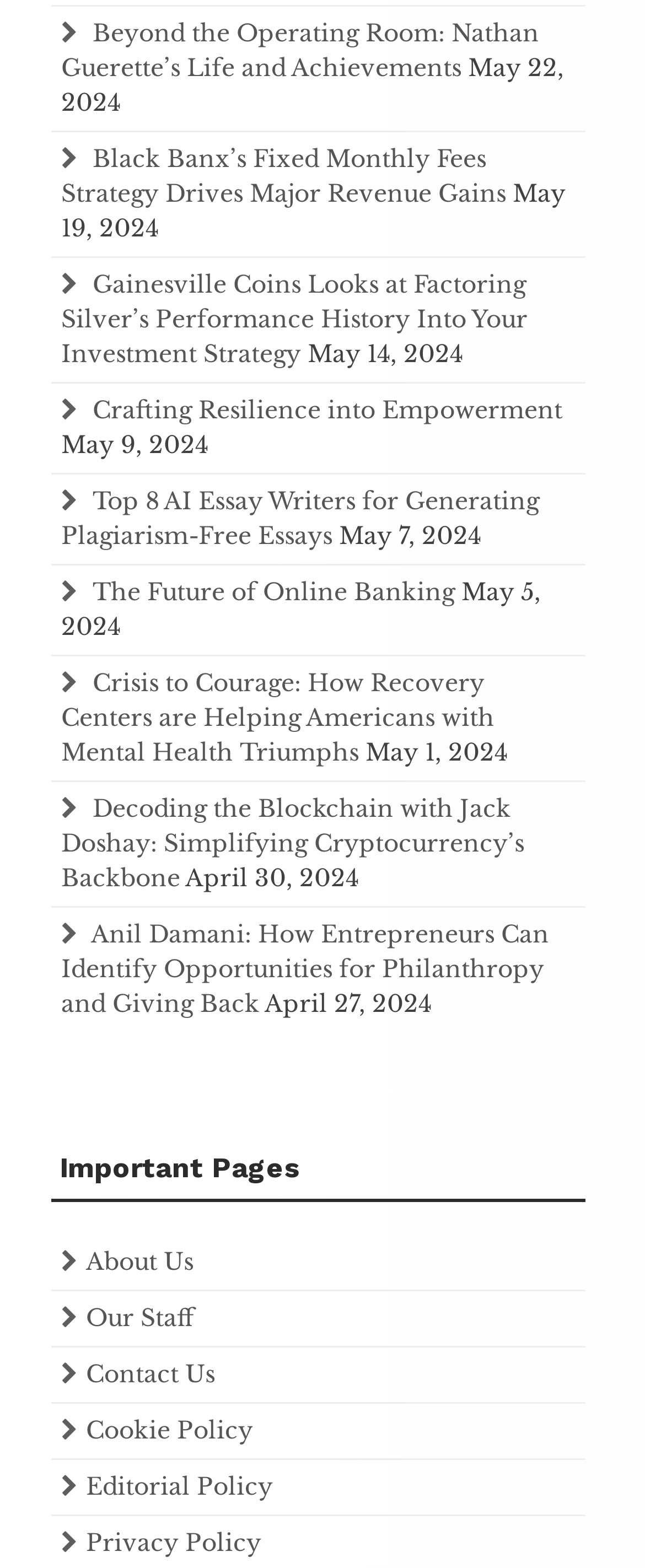Give a concise answer of one word or phrase to the question: 
How many articles are listed on this webpage?

10